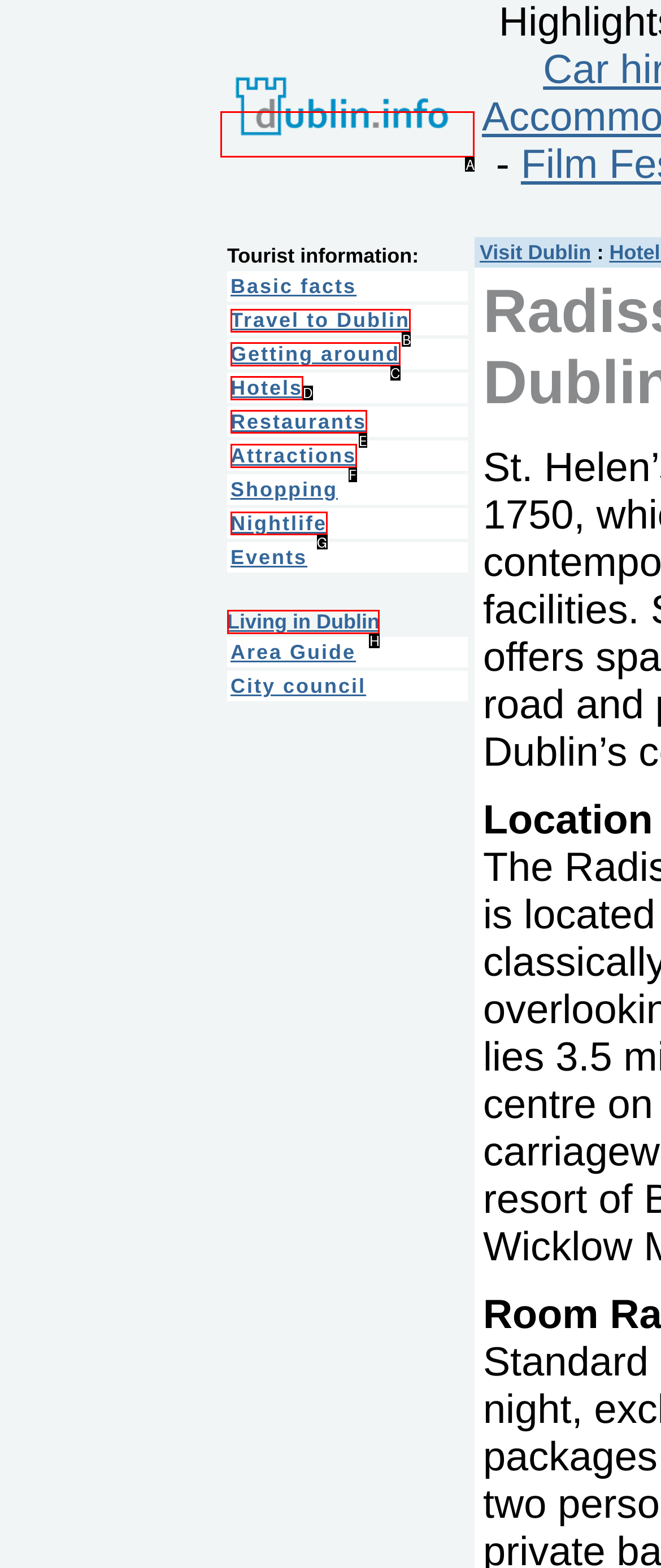Choose the HTML element that should be clicked to accomplish the task: Visit Travel to Dublin. Answer with the letter of the chosen option.

B